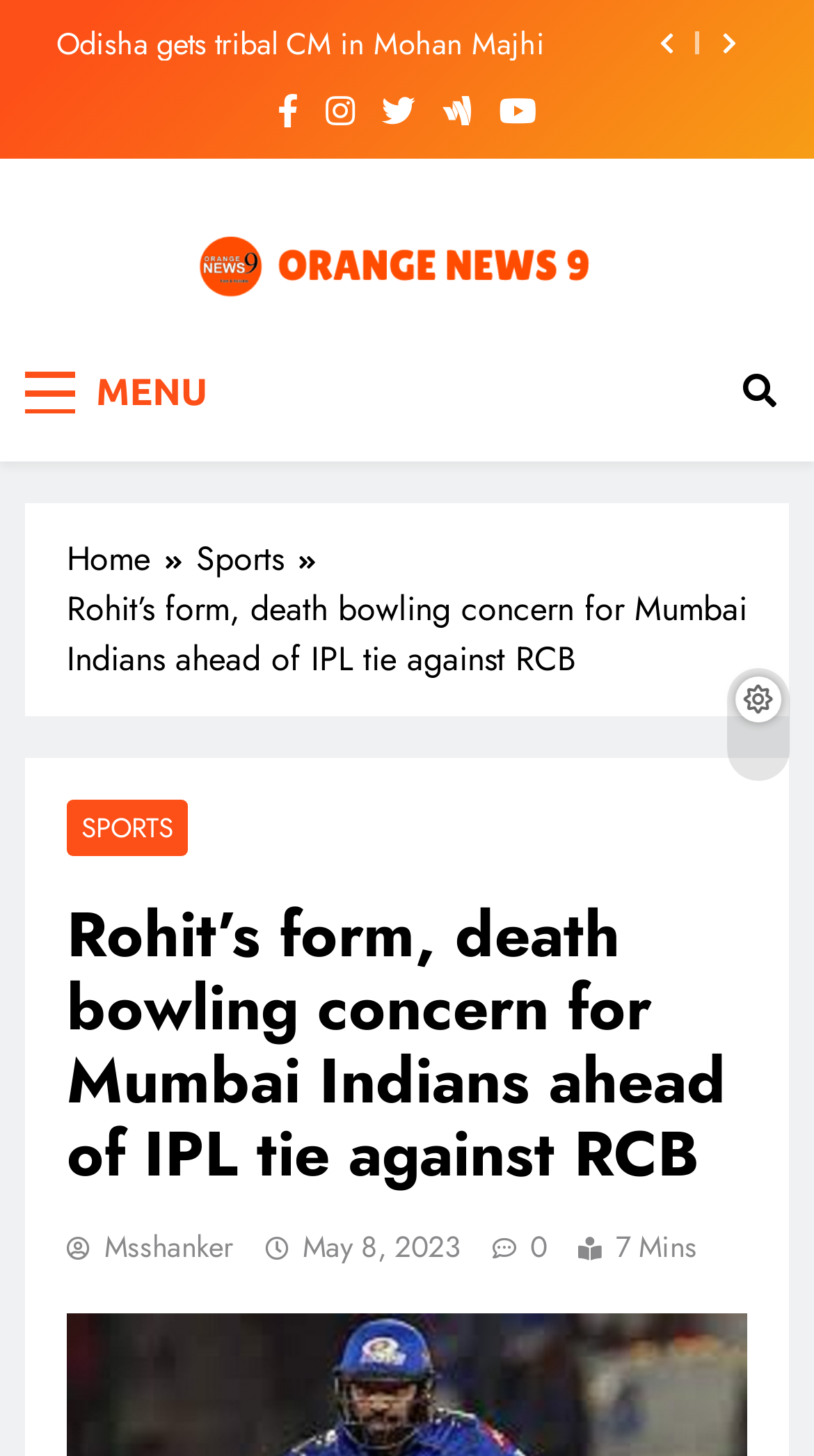What is the topic of the main article?
Use the information from the image to give a detailed answer to the question.

The topic of the main article can be determined by reading the heading of the article, which is 'Rohit’s form, death bowling concern for Mumbai Indians ahead of IPL tie against RCB'. This heading is located below the breadcrumbs navigation section.